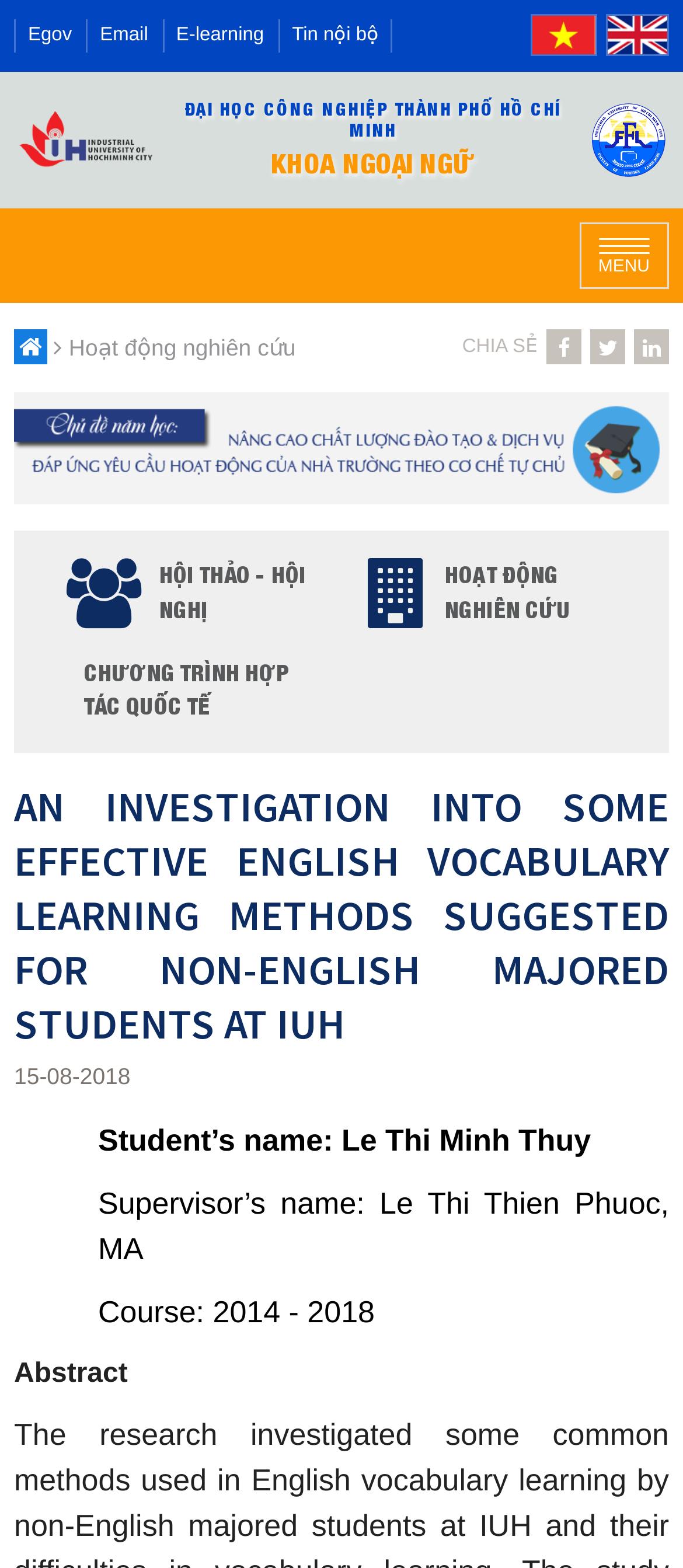Provide a one-word or short-phrase response to the question:
What is the student's name?

Le Thi Minh Thuy